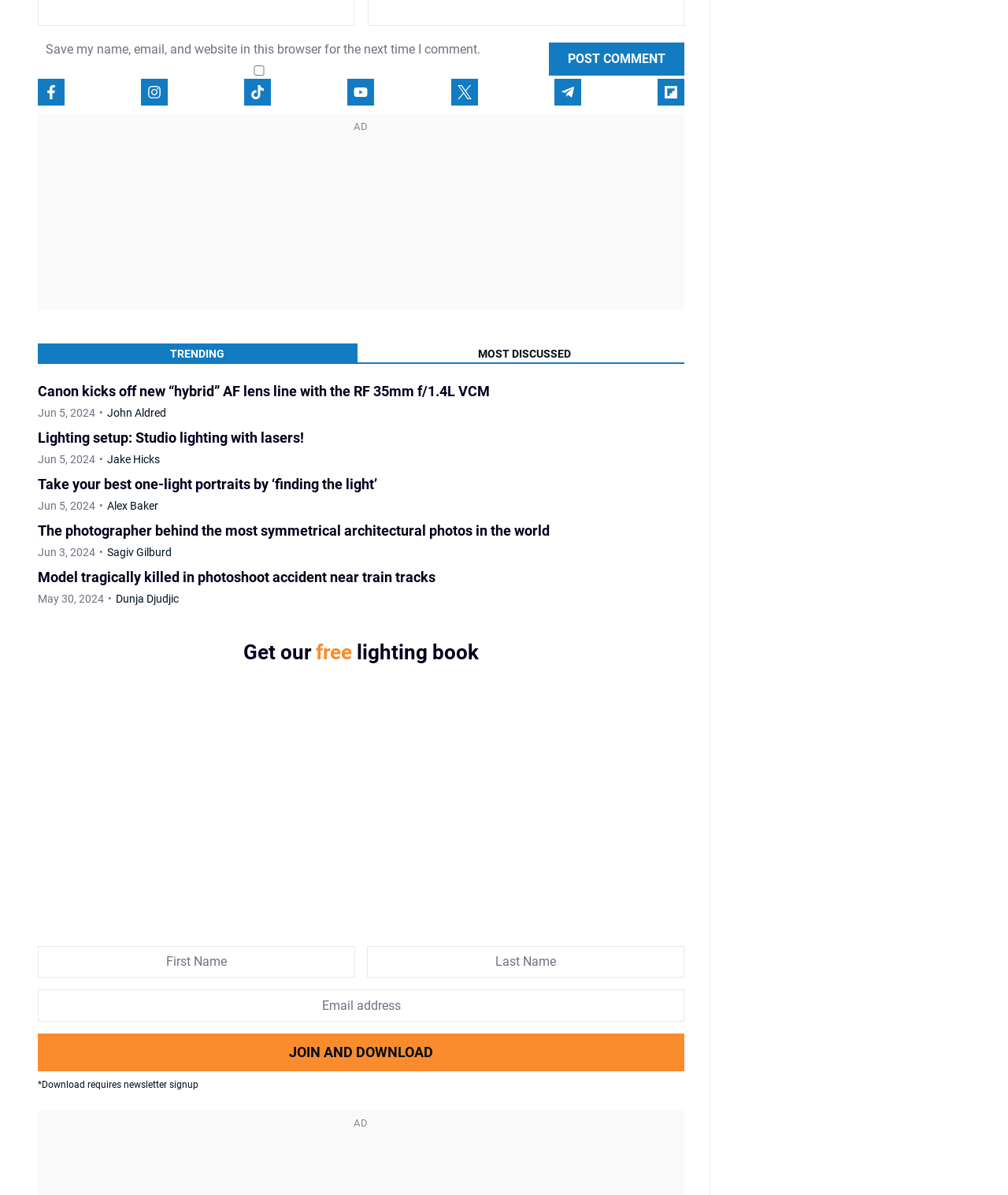Provide the bounding box coordinates of the HTML element this sentence describes: "name="EMAIL" placeholder="Email address"". The bounding box coordinates consist of four float numbers between 0 and 1, i.e., [left, top, right, bottom].

[0.038, 0.185, 0.679, 0.212]